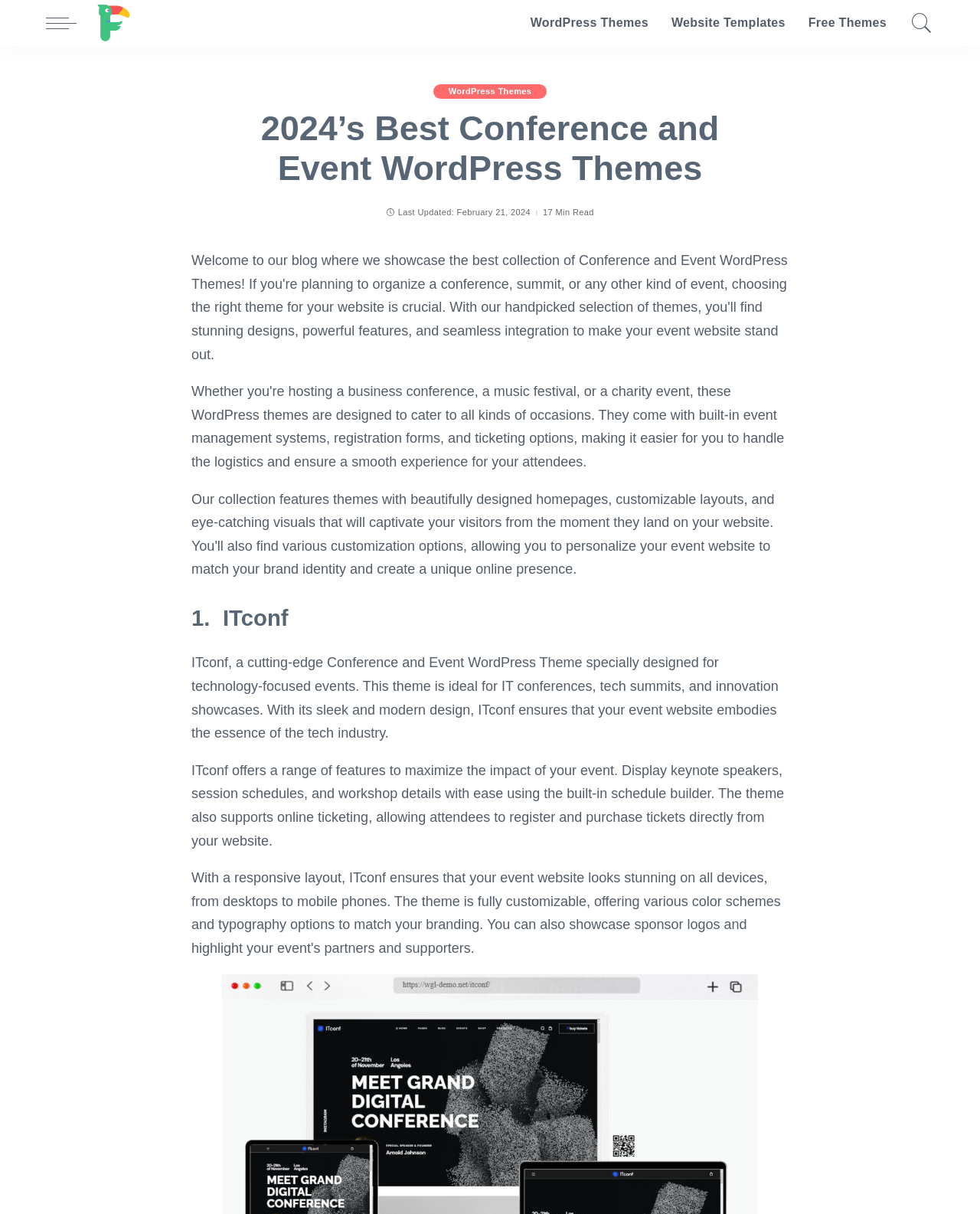Create a detailed description of the webpage's content and layout.

The webpage is about a collection of Conference and Event WordPress Themes. At the top left, there is a link to the homepage, followed by a link to "freshDesignweb" with an accompanying image. To the right of these links, there is a main navigation menu with three links: "WordPress Themes", "Website Templates", and "Free Themes". 

On the top right, there is a small icon with a link. Below the navigation menu, there is a large heading that reads "2024’s Best Conference and Event WordPress Themes". Next to the heading, there is a time stamp indicating the last update date, and a text stating "17 Min Read". 

The main content of the webpage is divided into sections, each describing a specific WordPress theme. The first section is about "ITconf", a Conference and Event WordPress Theme designed for technology-focused events. There is a heading with the theme name, followed by a detailed description of the theme's features and design. The description is divided into two paragraphs, with the first one explaining the theme's design and suitability for IT conferences, and the second one highlighting its features, such as a schedule builder and online ticketing support.